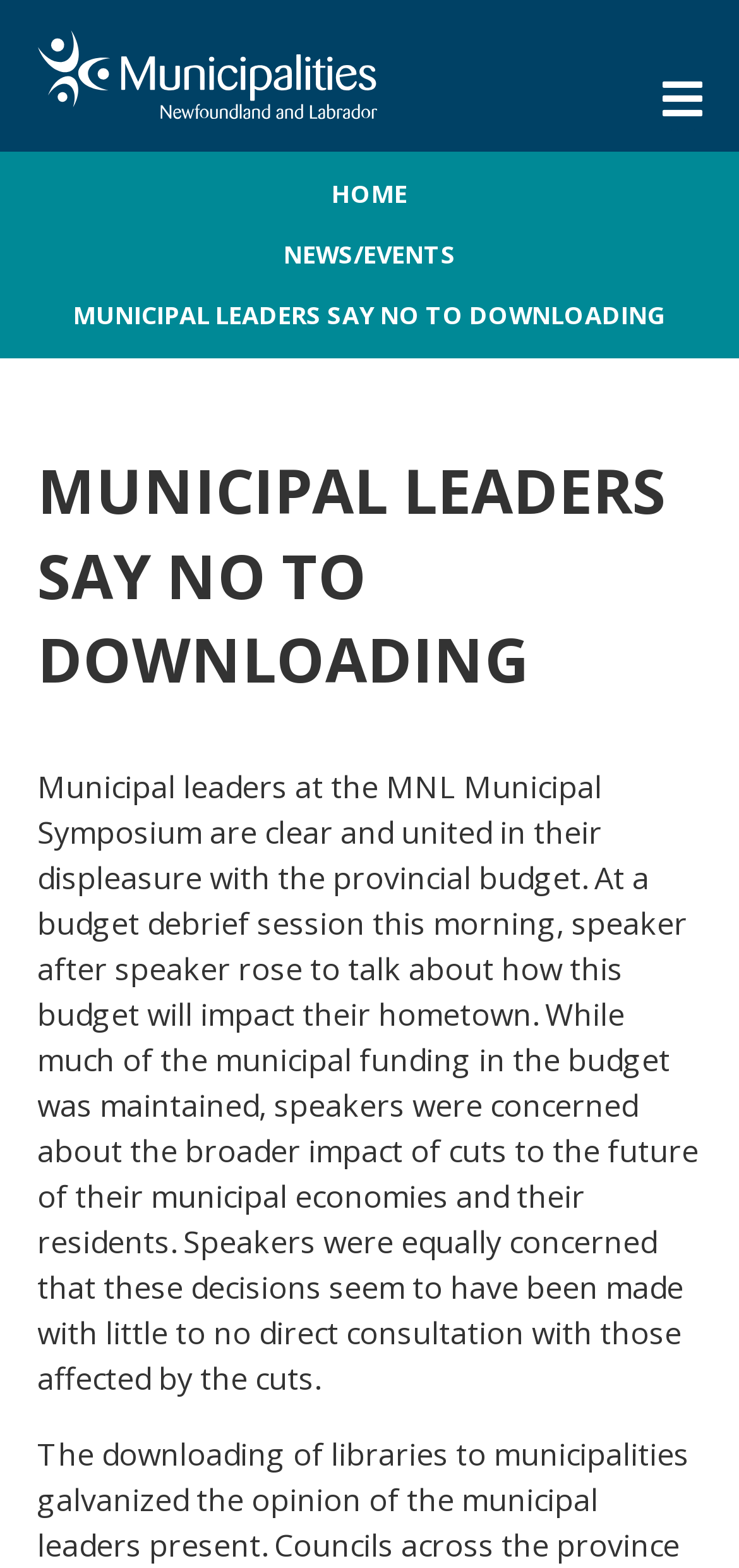How many paragraphs of text are there?
Give a one-word or short phrase answer based on the image.

2